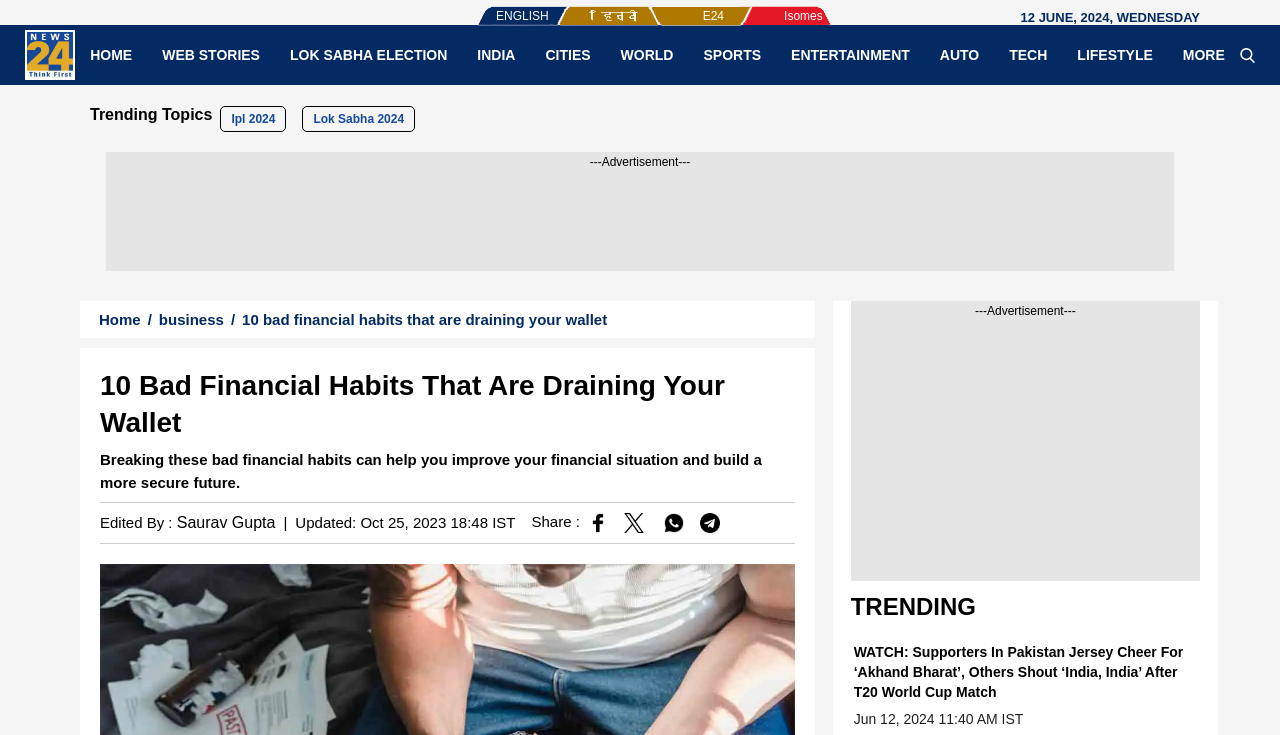Kindly determine the bounding box coordinates for the area that needs to be clicked to execute this instruction: "Click on the 'HOME' link".

[0.059, 0.062, 0.115, 0.087]